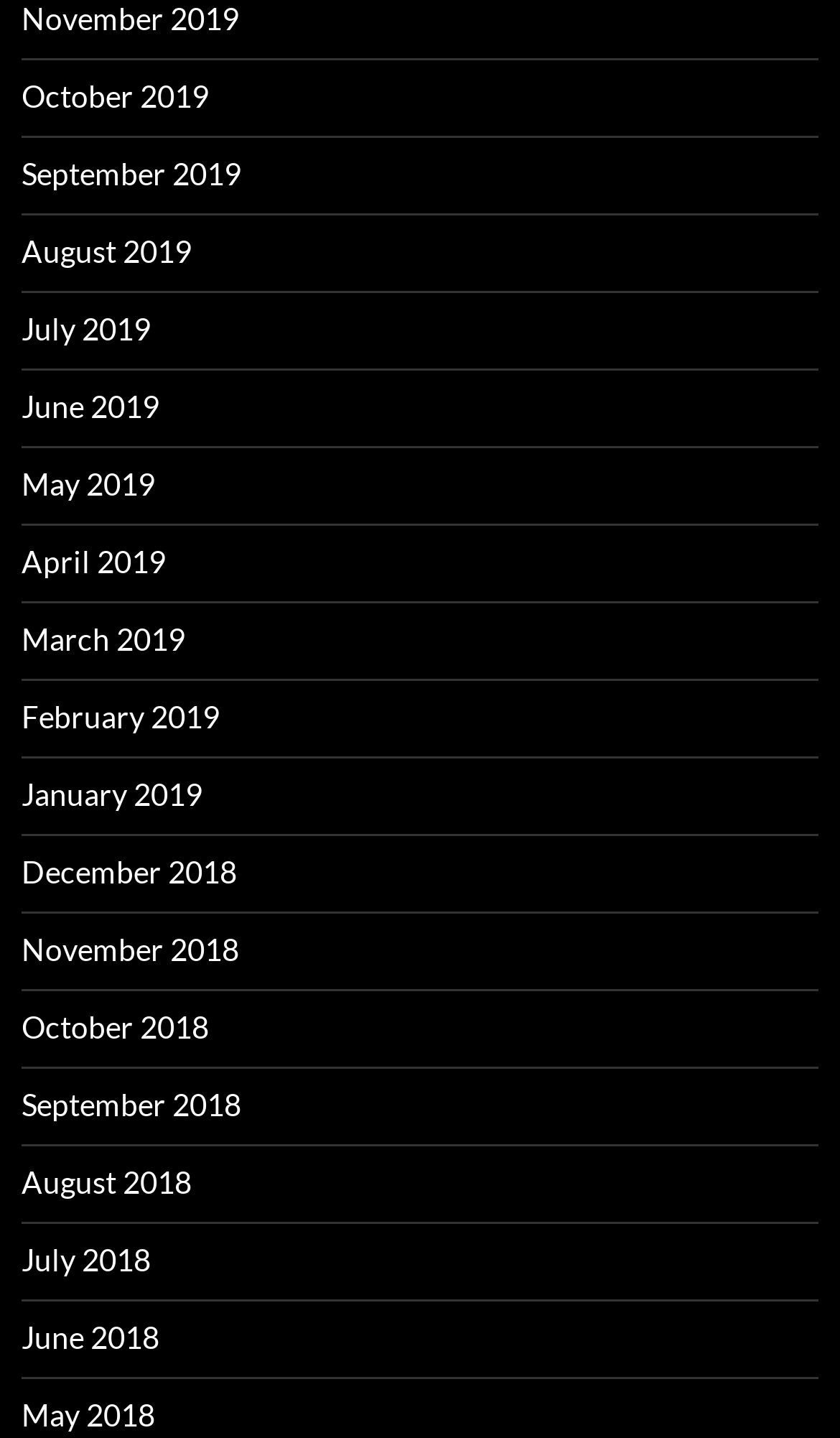Pinpoint the bounding box coordinates of the element you need to click to execute the following instruction: "view November 2019". The bounding box should be represented by four float numbers between 0 and 1, in the format [left, top, right, bottom].

[0.026, 0.0, 0.285, 0.025]